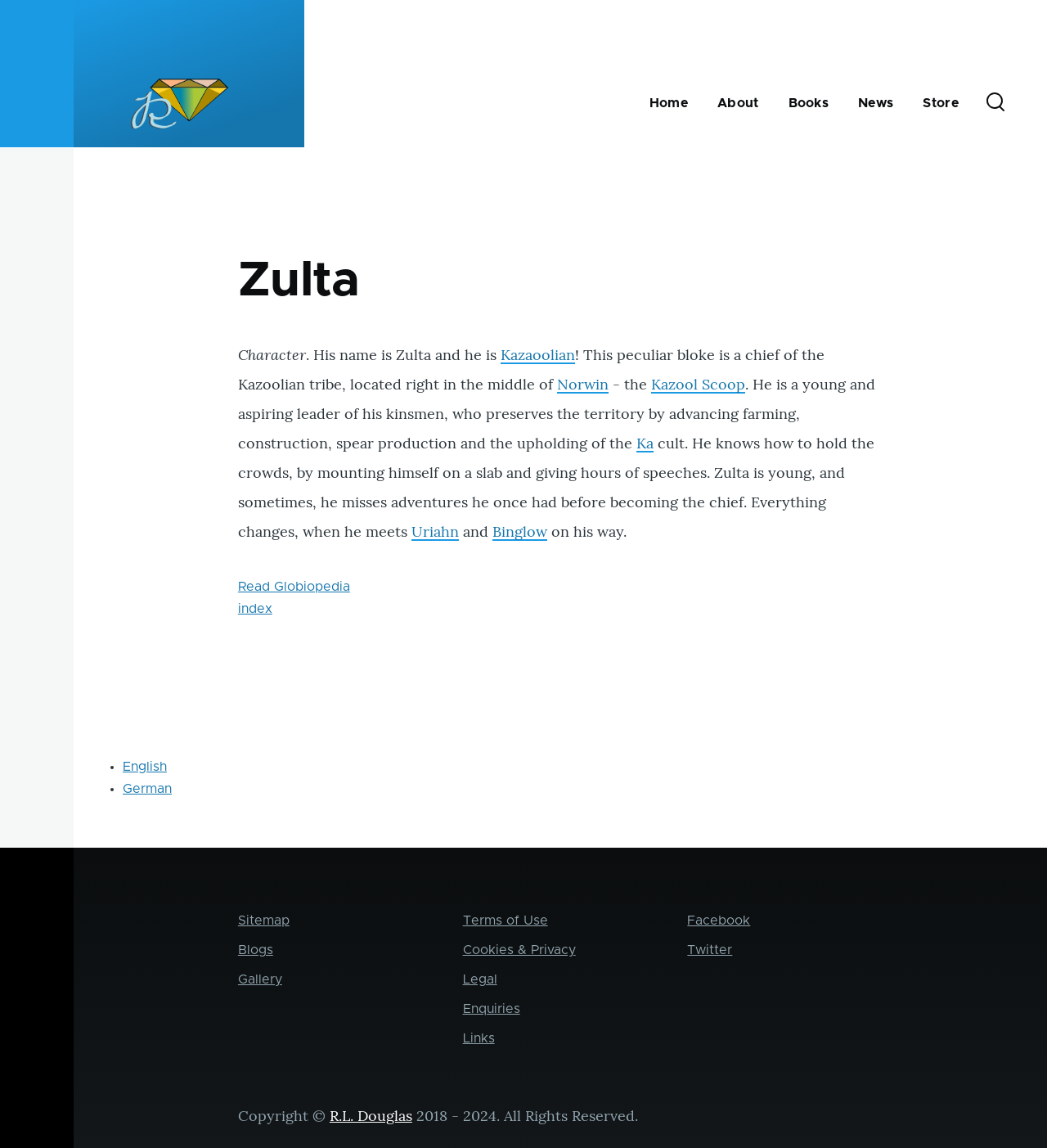Identify the bounding box coordinates of the section that should be clicked to achieve the task described: "Click the 'Home' link".

[0.098, 0.058, 0.262, 0.122]